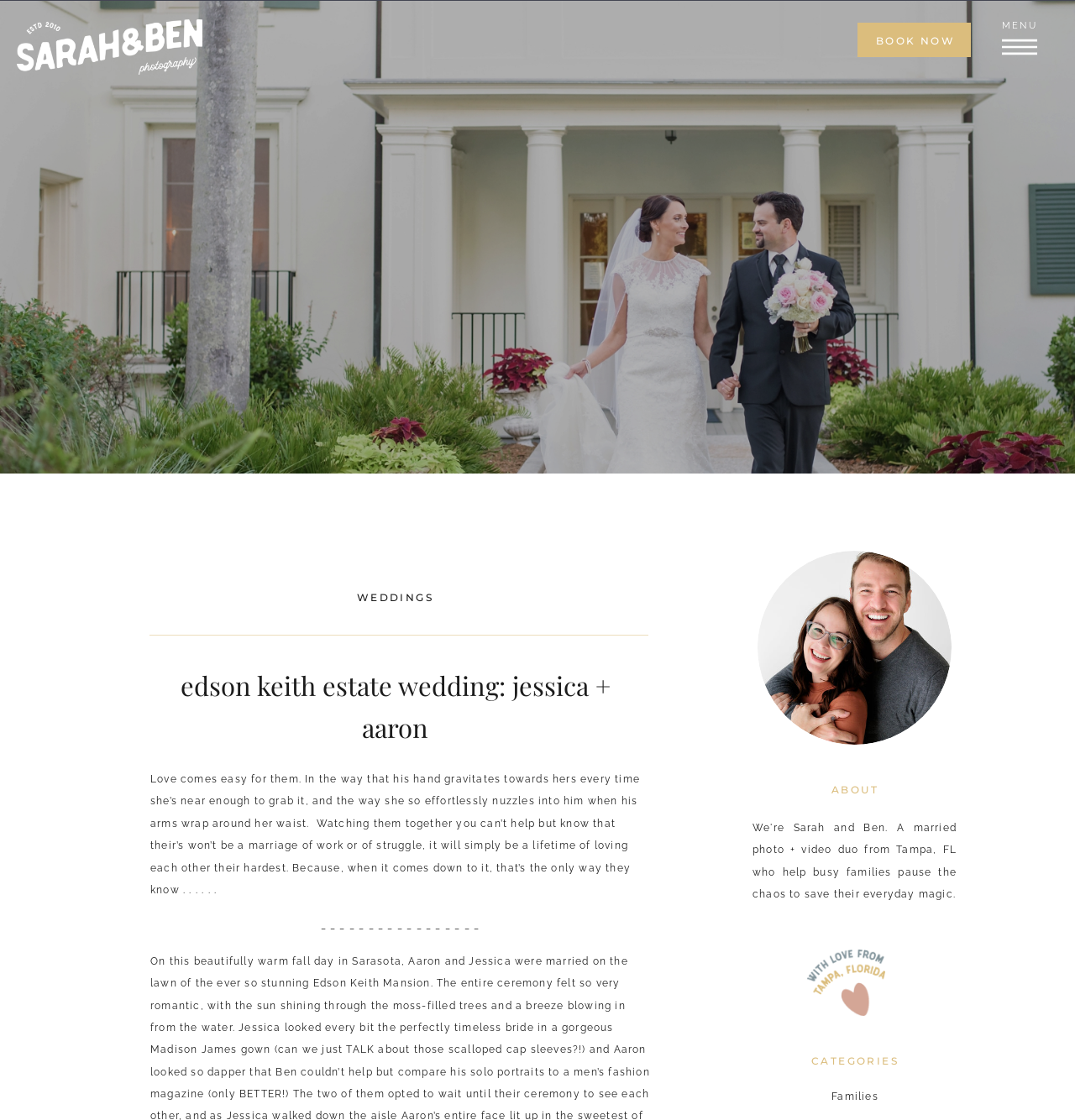Can you find and provide the title of the webpage?

edson keith estate wedding: jessica + aaron